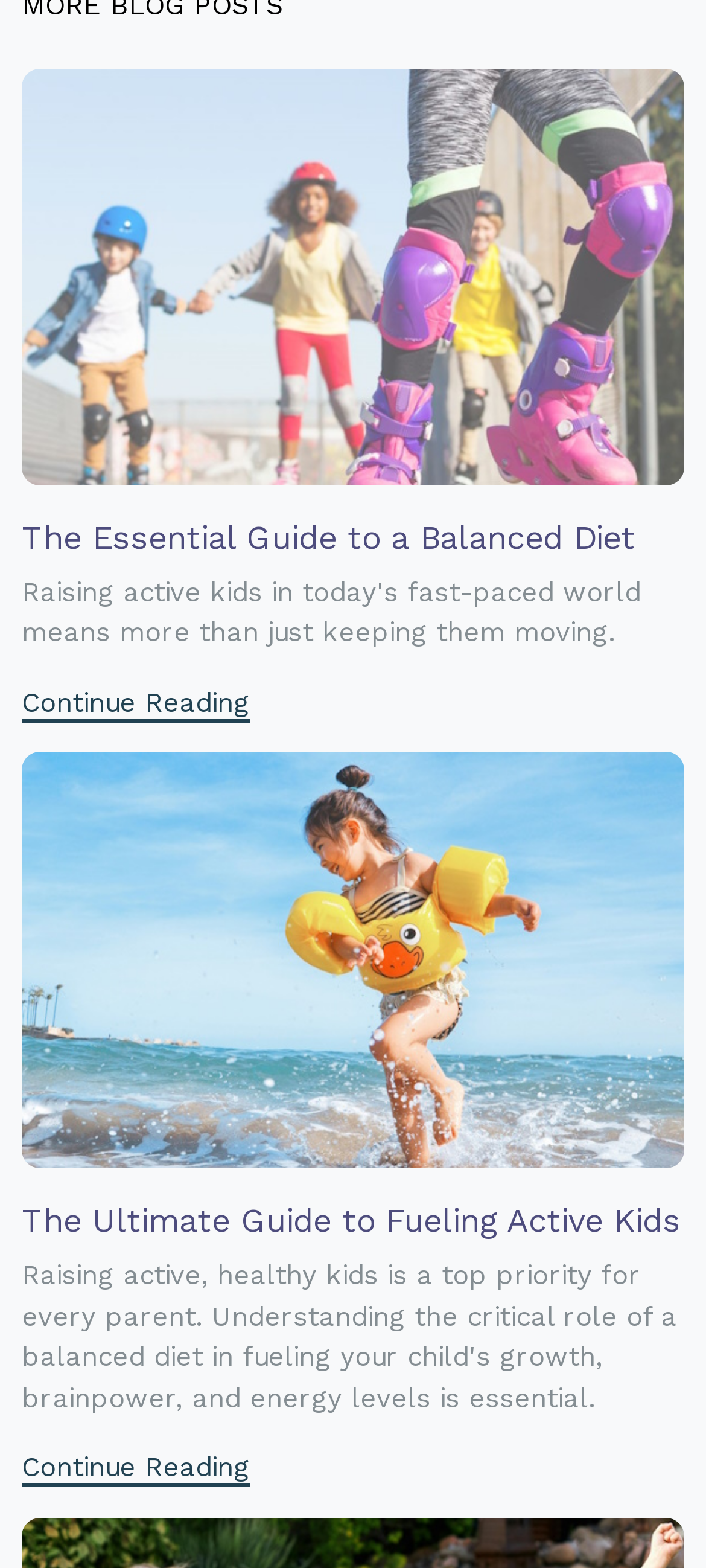Provide the bounding box coordinates of the UI element that matches the description: "Continue Reading".

[0.031, 0.438, 0.354, 0.461]